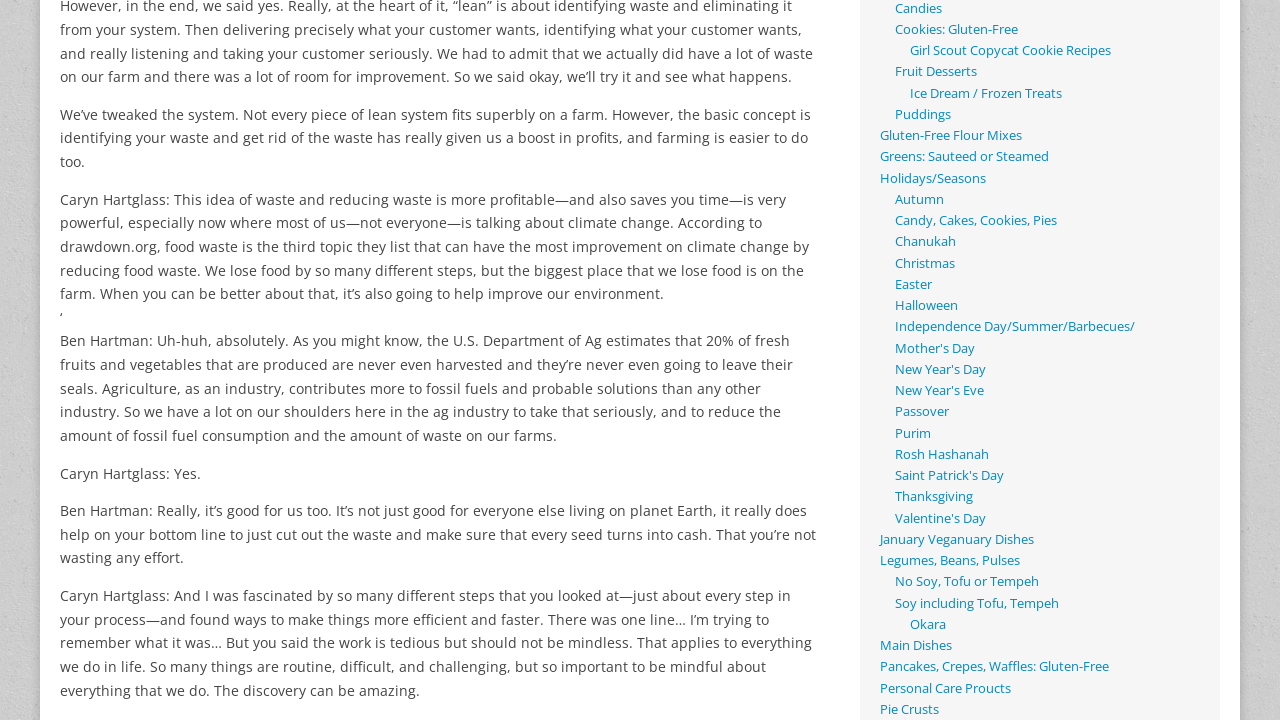Please determine the bounding box coordinates of the area that needs to be clicked to complete this task: 'Click on 'Cookies: Gluten-Free''. The coordinates must be four float numbers between 0 and 1, formatted as [left, top, right, bottom].

[0.699, 0.029, 0.795, 0.053]